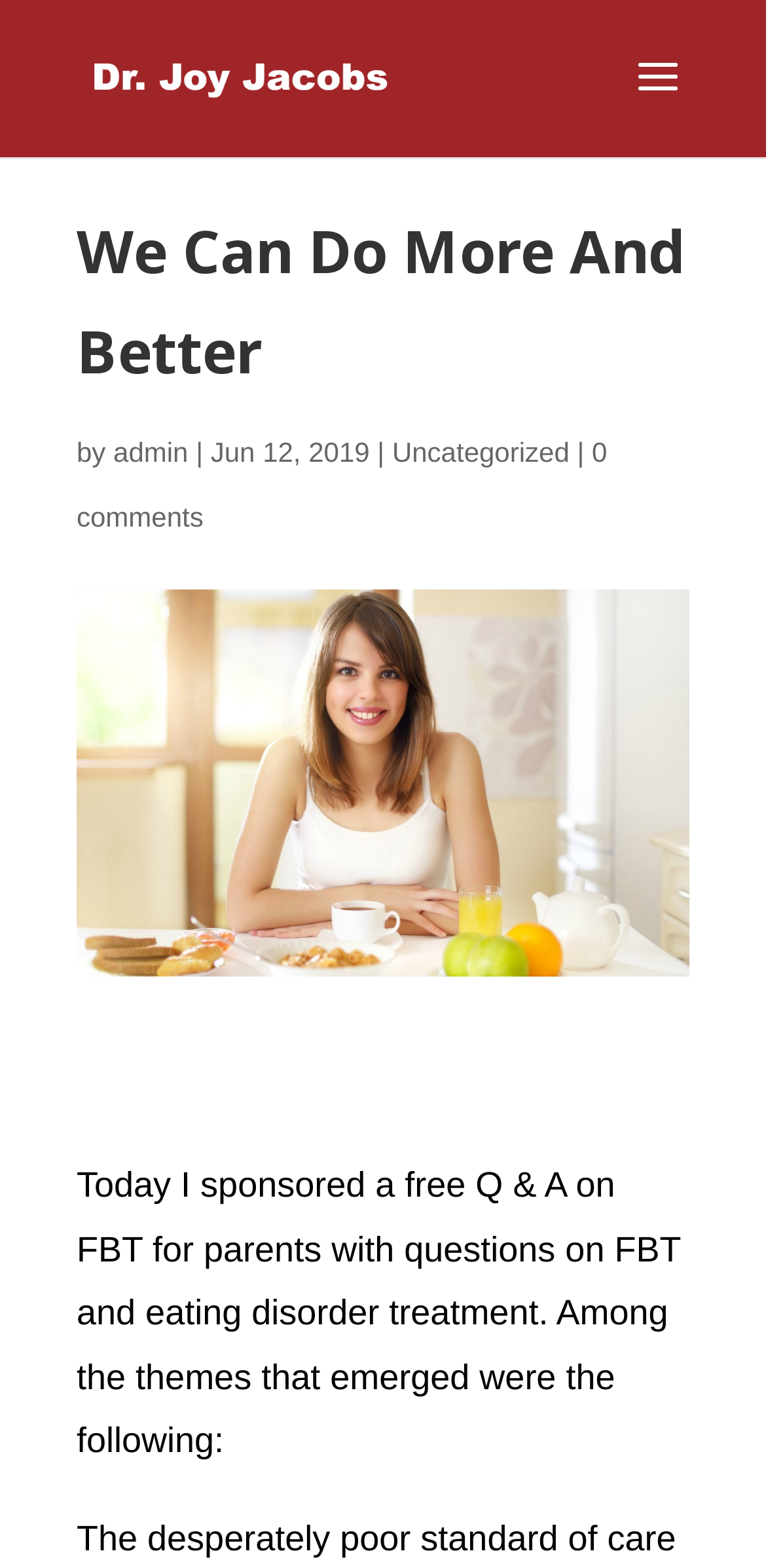Please extract the title of the webpage.

We Can Do More And Better